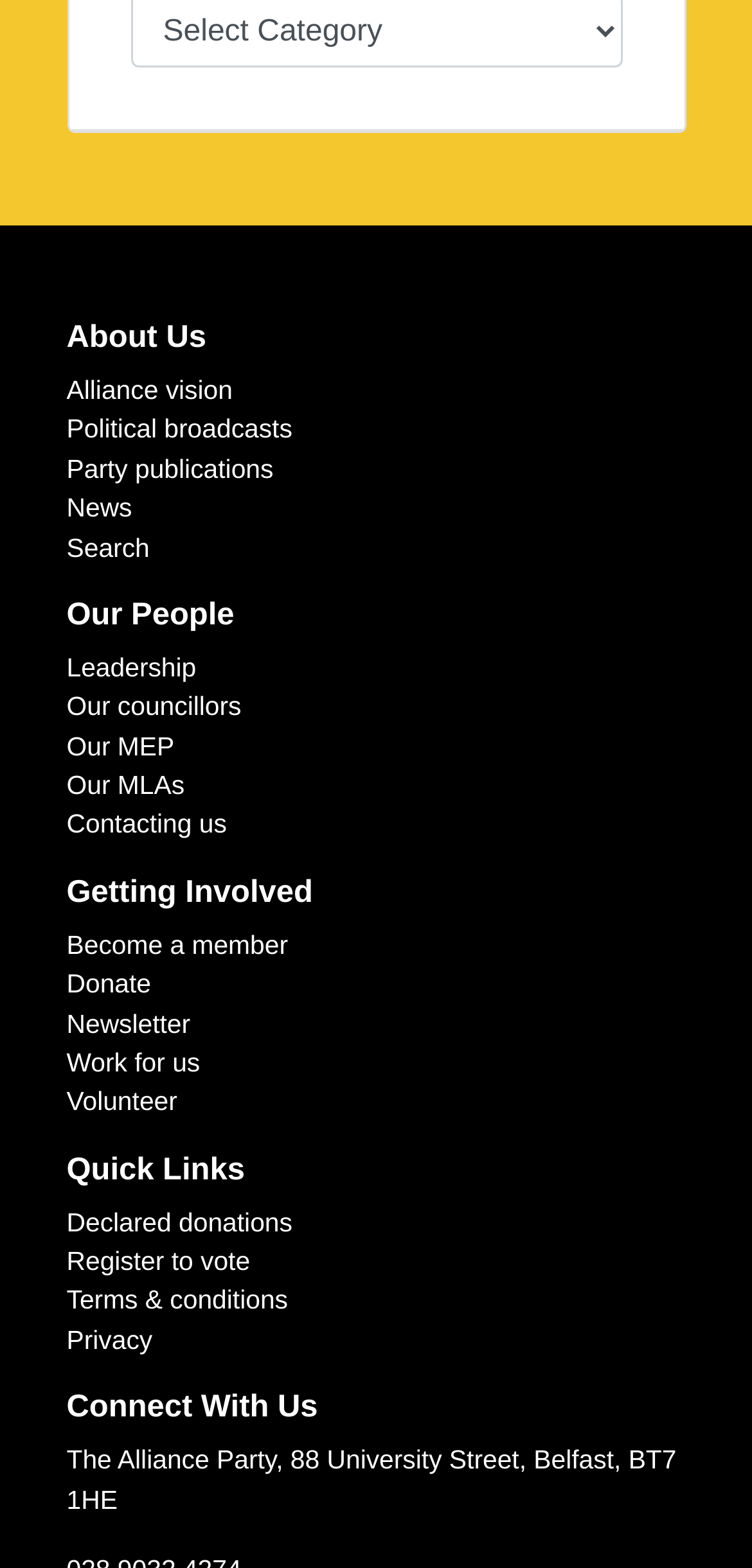Given the element description, predict the bounding box coordinates in the format (top-left x, top-left y, bottom-right x, bottom-right y). Make sure all values are between 0 and 1. Here is the element description: Volunteer

[0.088, 0.694, 0.236, 0.712]